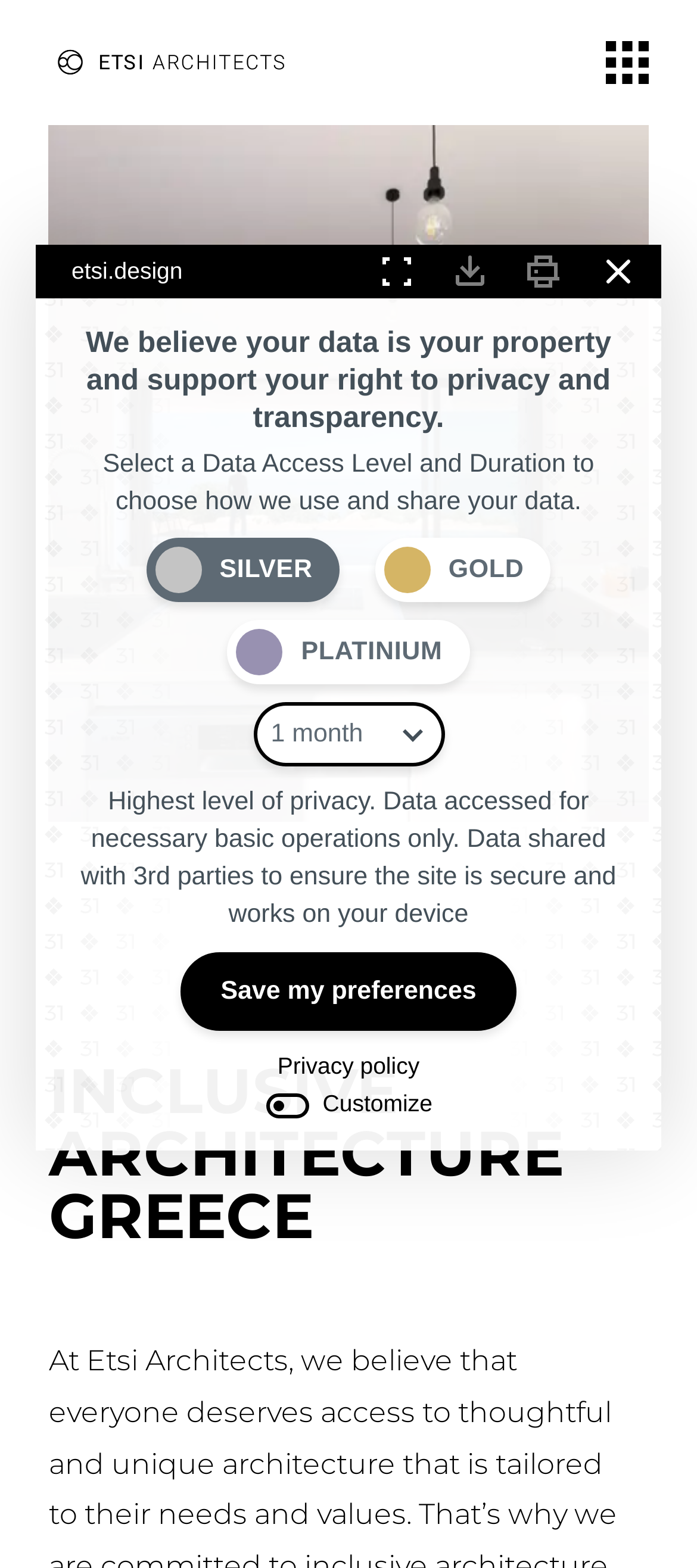What is the function of the 'Save my preferences' button?
Based on the screenshot, give a detailed explanation to answer the question.

The 'Save my preferences' button is located at the bottom of the alert dialog, and it is likely that it saves the user's selected data access level and duration preferences.